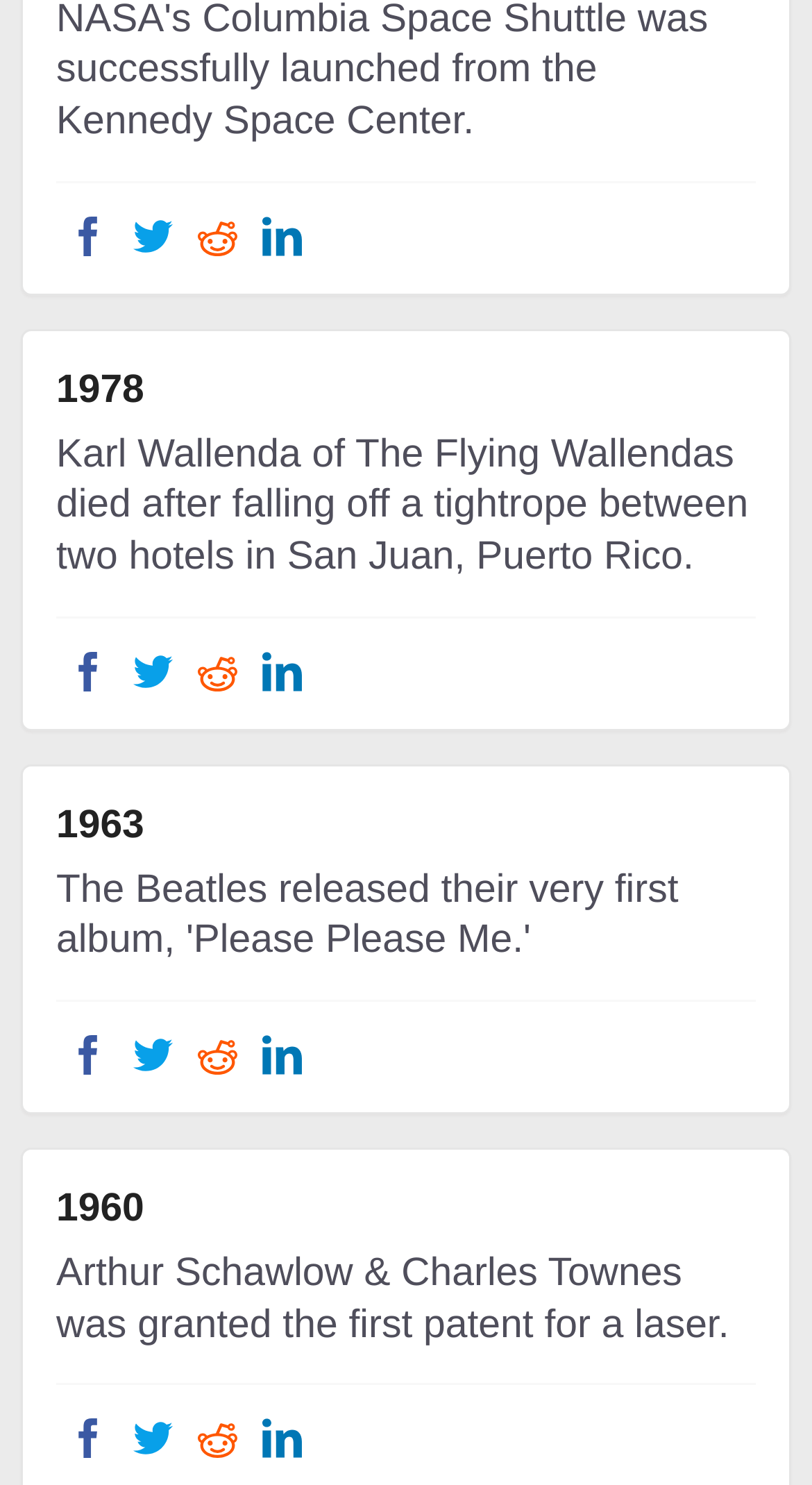Please identify the bounding box coordinates of the element's region that should be clicked to execute the following instruction: "View event details for 1978". The bounding box coordinates must be four float numbers between 0 and 1, i.e., [left, top, right, bottom].

[0.069, 0.248, 0.178, 0.277]